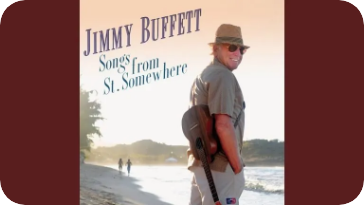What is the title of the song?
Please give a well-detailed answer to the question.

The title of the song is prominently displayed on the cover art, and it is 'Oldest Surfer on the Beach', which is a song by Jimmy Buffett, featured in the musical series 'Songs from St. Somewhere'.